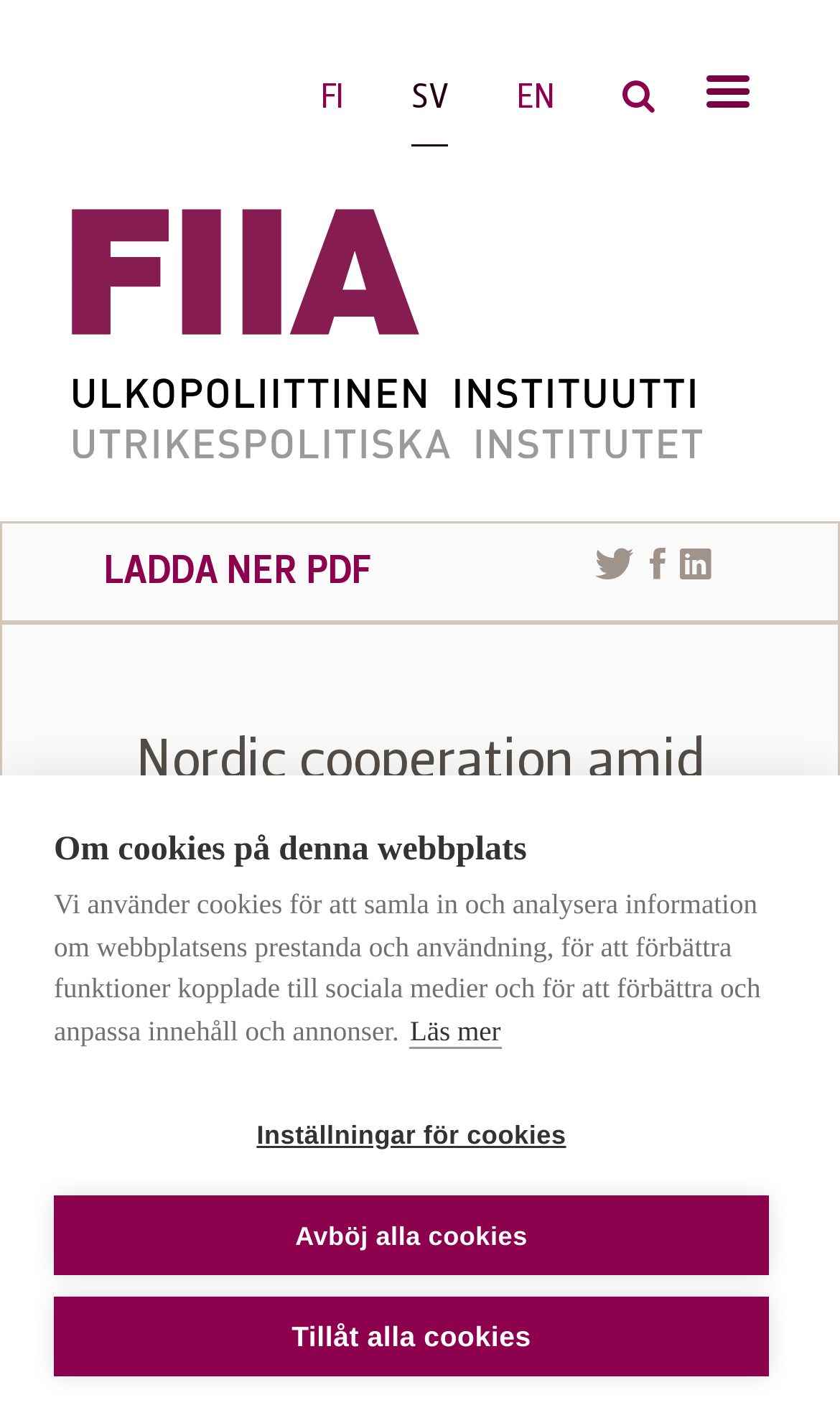Determine the bounding box coordinates of the clickable region to follow the instruction: "Download the PDF".

[0.028, 0.379, 0.442, 0.418]